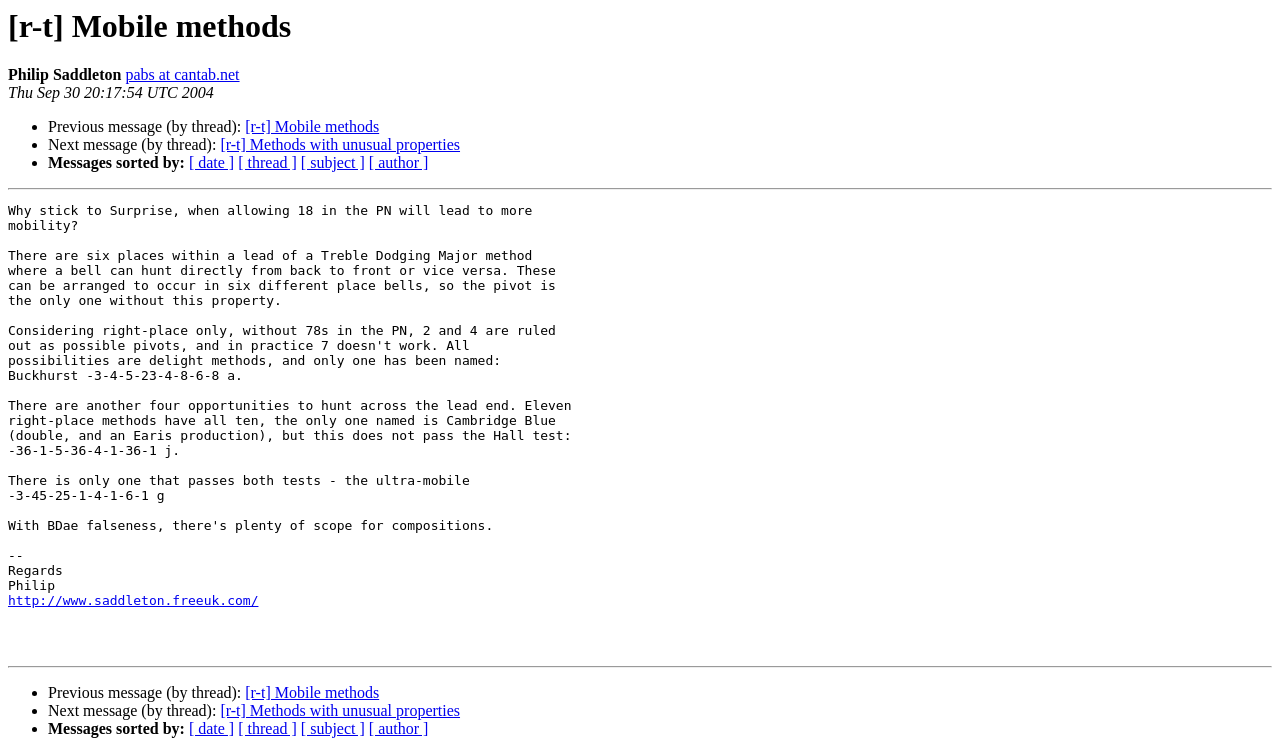Identify the main heading from the webpage and provide its text content.

[r-t] Mobile methods